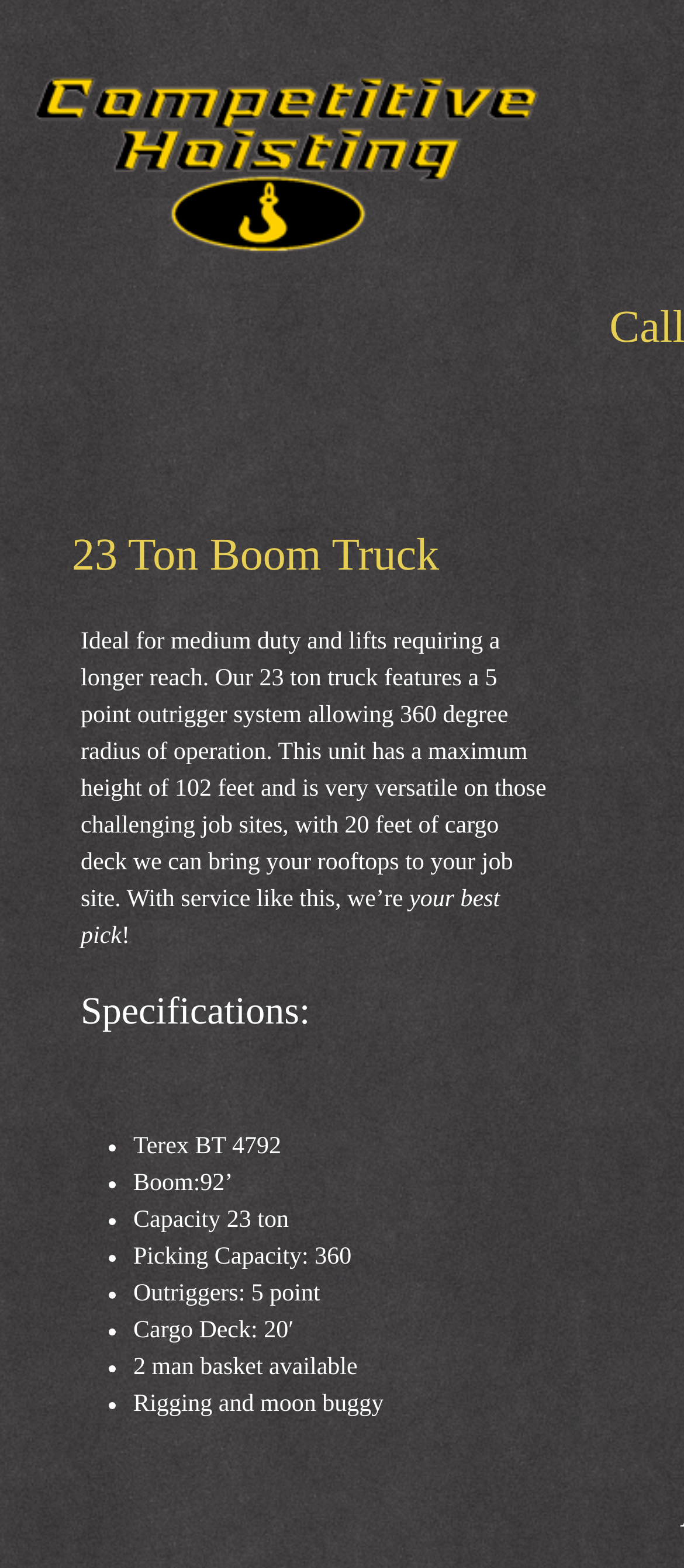Consider the image and give a detailed and elaborate answer to the question: 
What is the capacity of the truck?

The capacity of the truck can be found in the specifications section of the webpage. The specifications section lists several features of the truck, including its capacity, which is 23 tons.